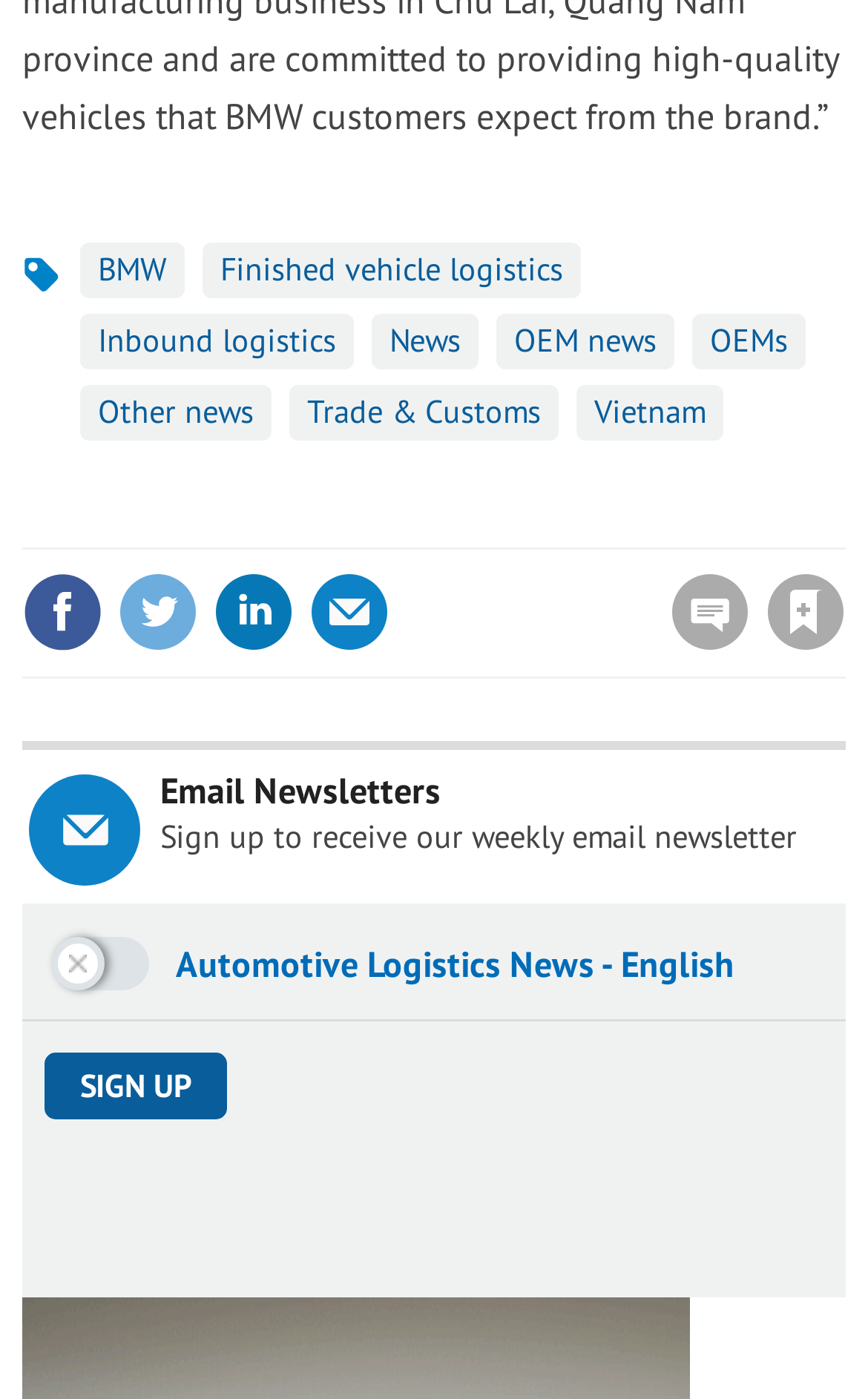Give a one-word or short-phrase answer to the following question: 
How many social media sharing options are available?

3